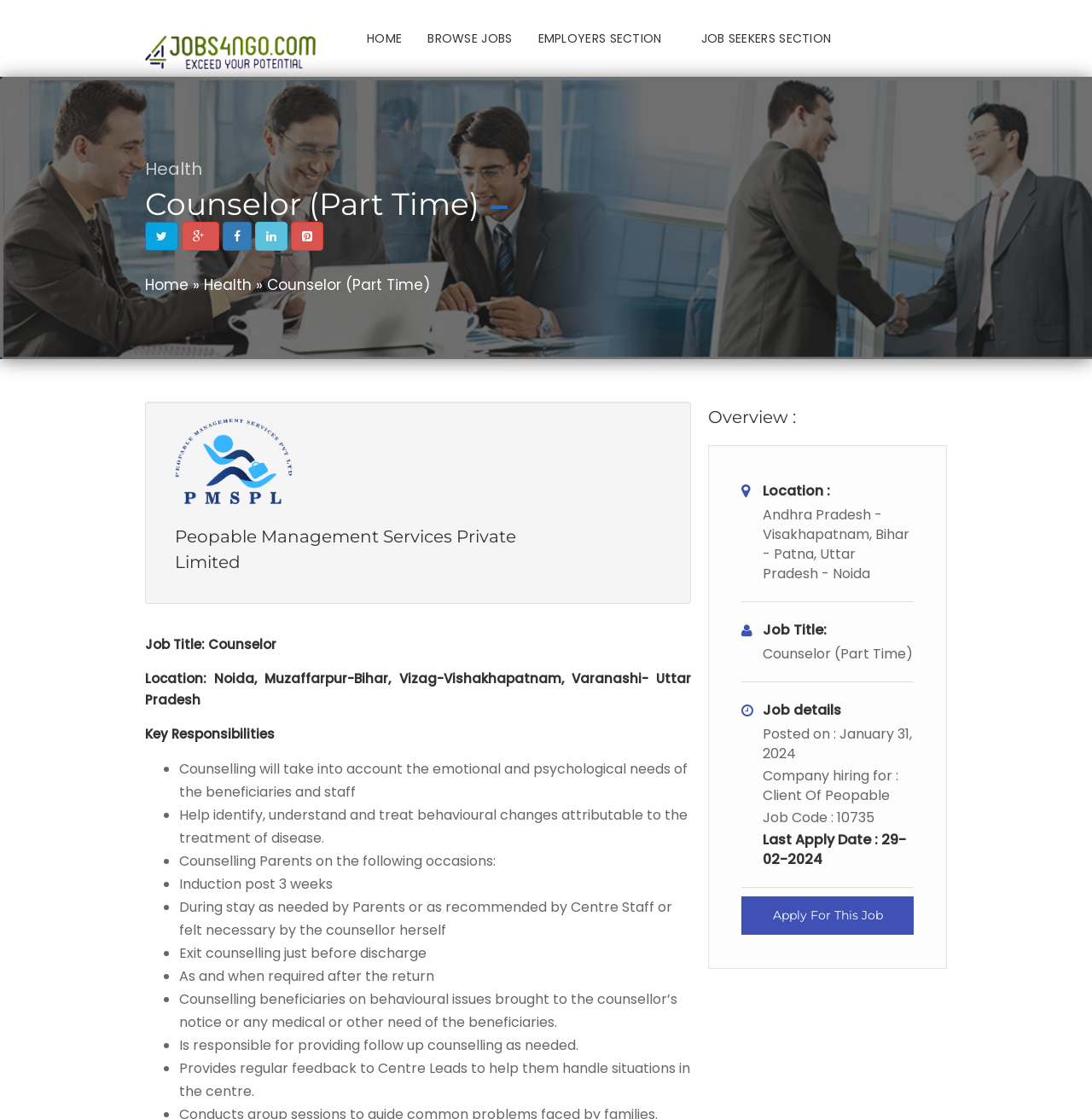Indicate the bounding box coordinates of the element that needs to be clicked to satisfy the following instruction: "Visit the 'Health' section". The coordinates should be four float numbers between 0 and 1, i.e., [left, top, right, bottom].

[0.133, 0.141, 0.185, 0.162]